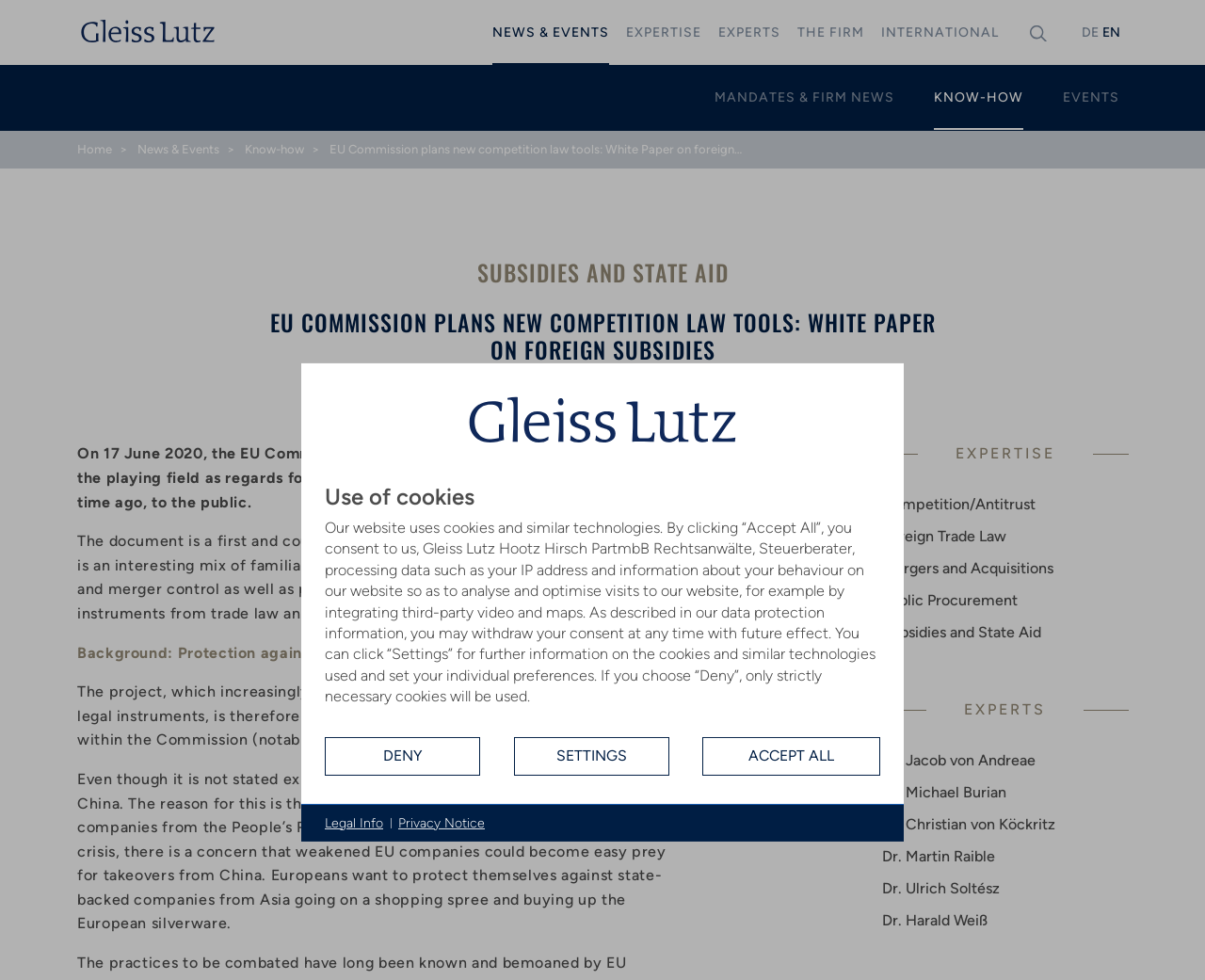Locate the bounding box coordinates of the element's region that should be clicked to carry out the following instruction: "Learn about Competition/Antitrust". The coordinates need to be four float numbers between 0 and 1, i.e., [left, top, right, bottom].

[0.732, 0.506, 0.859, 0.525]